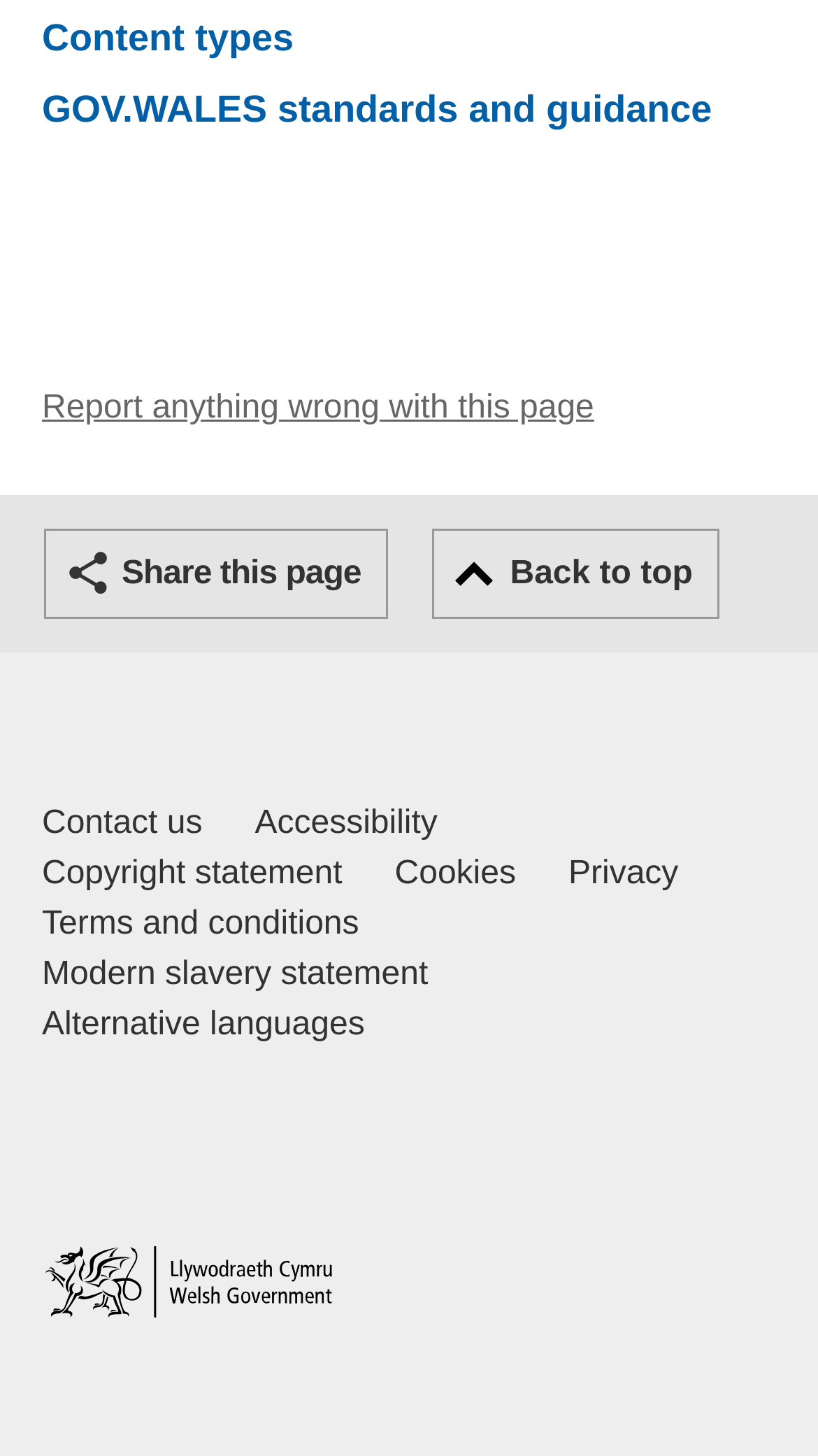Find the bounding box coordinates of the element to click in order to complete this instruction: "Go back to top". The bounding box coordinates must be four float numbers between 0 and 1, denoted as [left, top, right, bottom].

[0.529, 0.363, 0.88, 0.425]